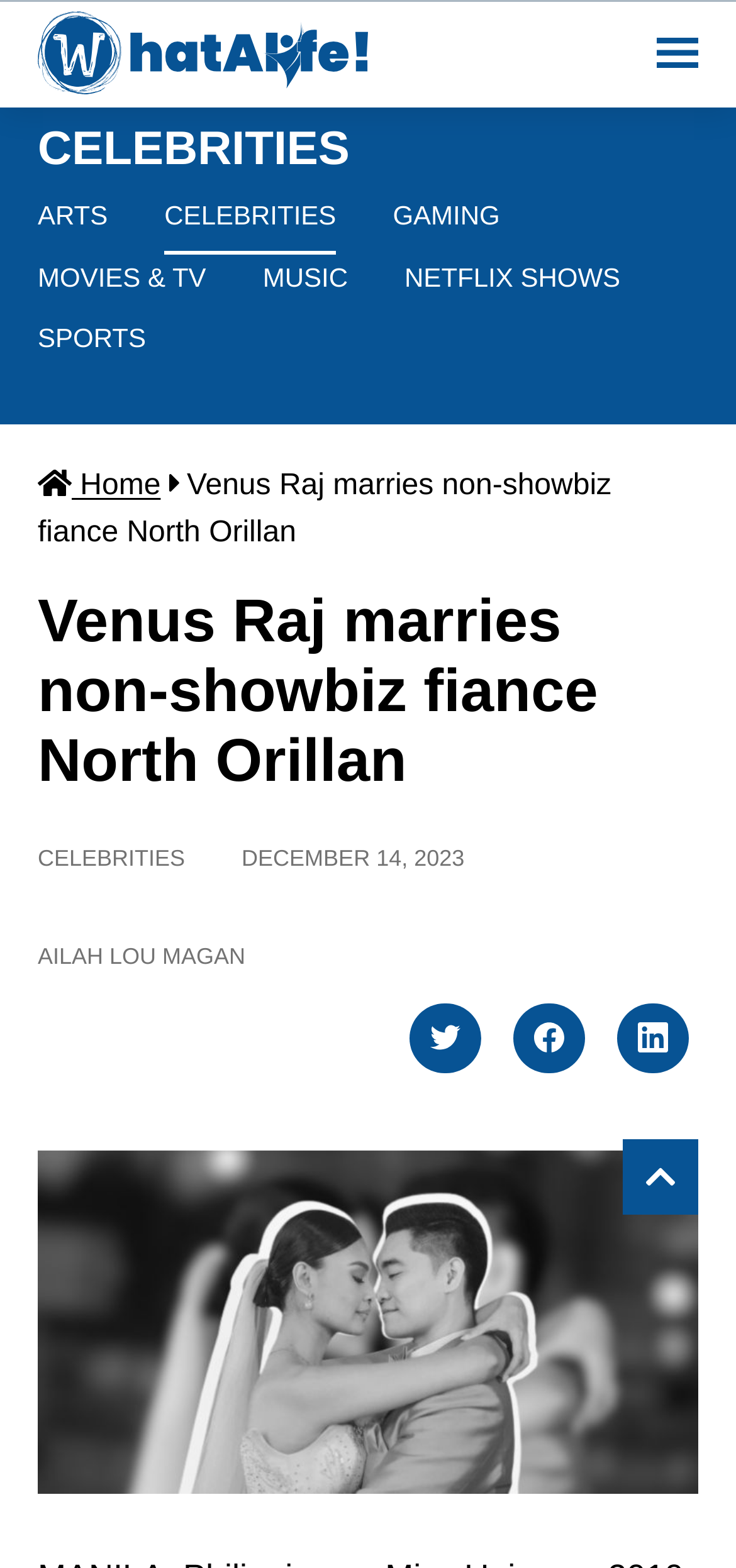Determine the bounding box coordinates for the area that should be clicked to carry out the following instruction: "Click the previous article link".

None